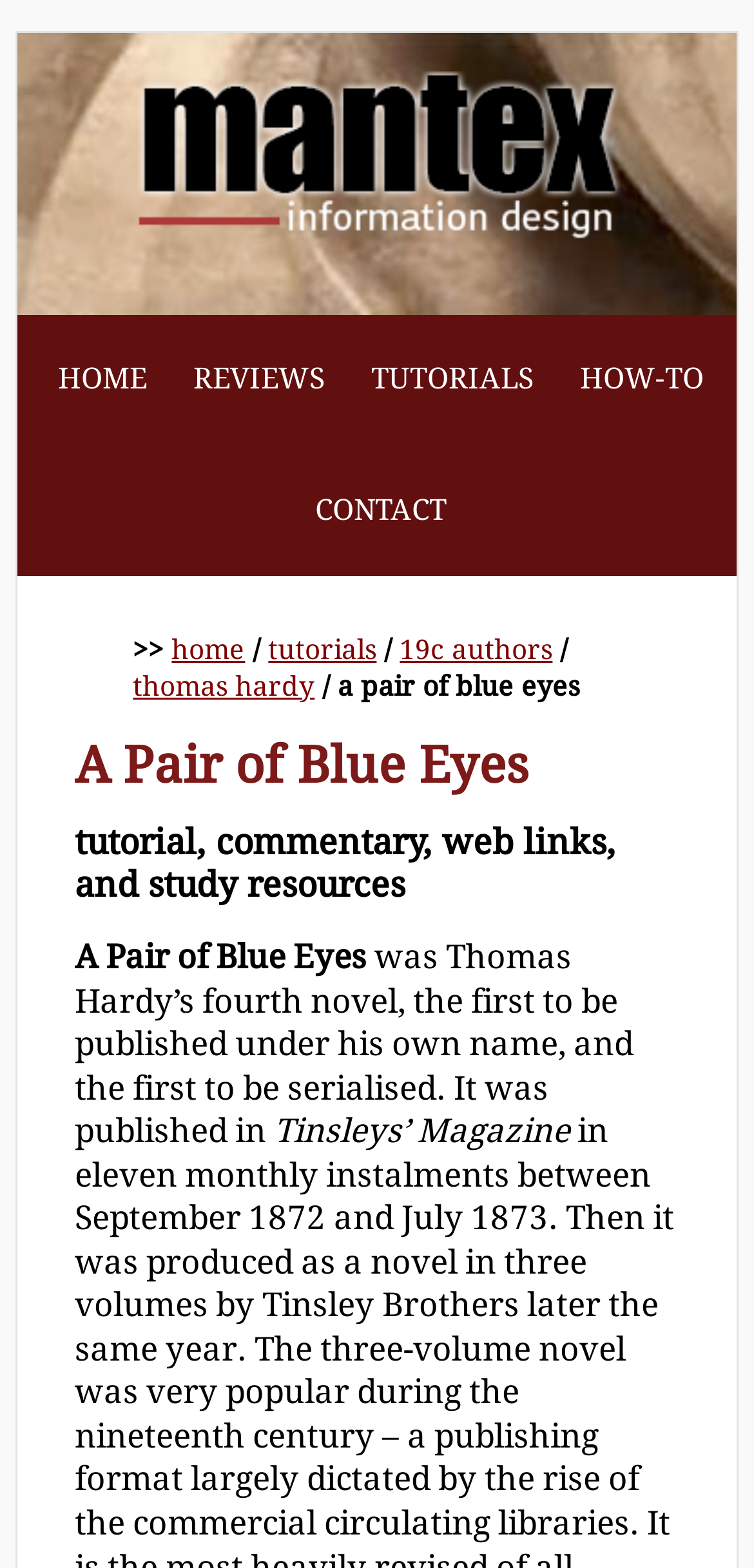Craft a detailed narrative of the webpage's structure and content.

The webpage is a study guide for Thomas Hardy's novel "A Pair of Blue Eyes". At the top, there is a link to "MANTEX" on the left side, and a navigation menu labeled "Main" that spans across the top of the page. The navigation menu contains five links: "HOME", "REVIEWS", "TUTORIALS", "HOW-TO", and "CONTACT", which are evenly spaced and aligned horizontally.

Below the navigation menu, there is a secondary navigation section with links to "home", "tutorials", and "19c authors", separated by forward slashes. On the left side of this section, there is a link to "thomas hardy". 

The main content of the page is divided into sections. The first section is headed by a large title "A Pair of Blue Eyes" followed by a subtitle "tutorial, commentary, web links, and study resources". Below this, there is a paragraph of text that provides an introduction to the novel, including information about its publication history. The text is divided into two blocks, with the second block mentioning "Tinsleys’ Magazine".